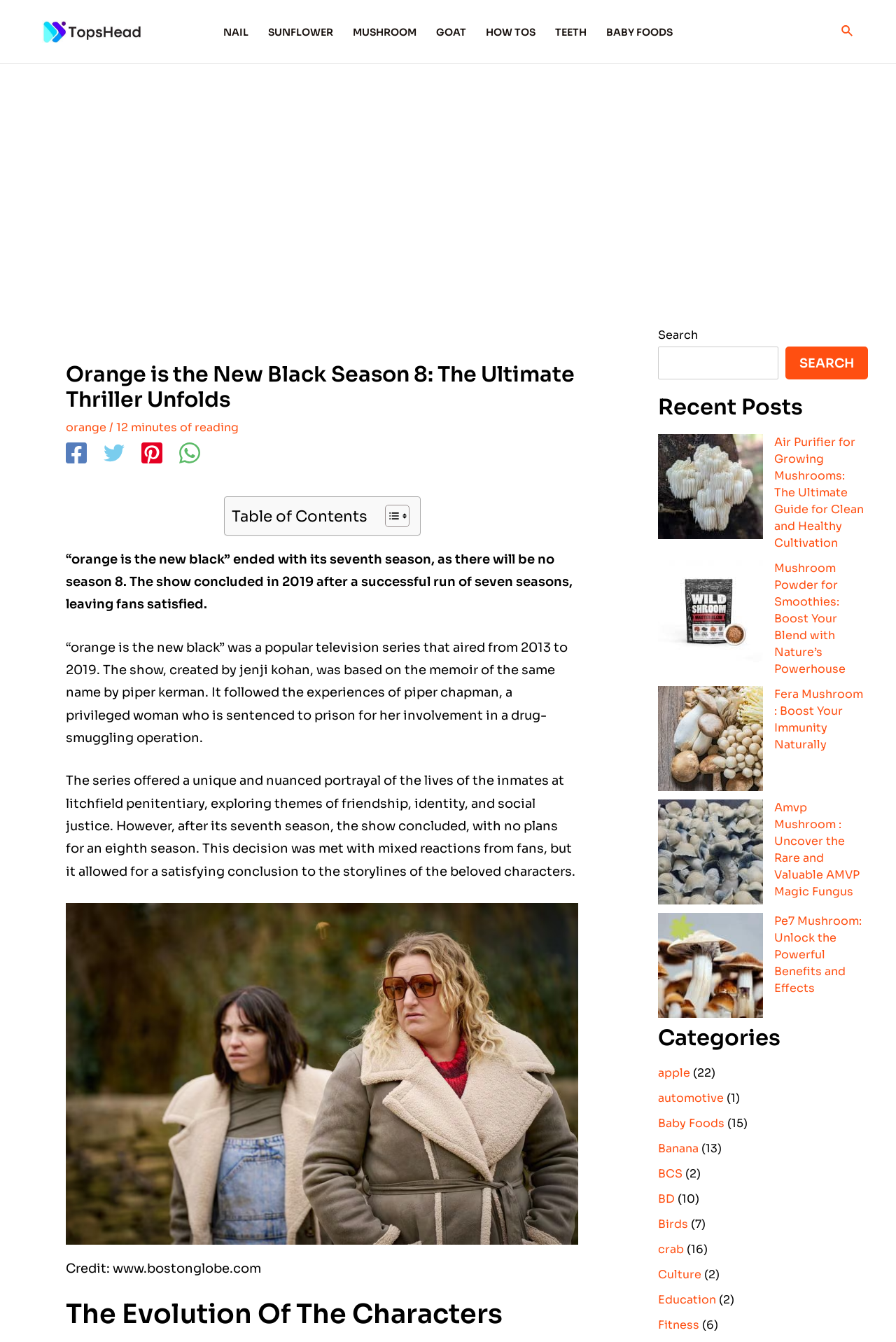Predict the bounding box coordinates for the UI element described as: "Baby Foods". The coordinates should be four float numbers between 0 and 1, presented as [left, top, right, bottom].

[0.734, 0.59, 0.809, 0.601]